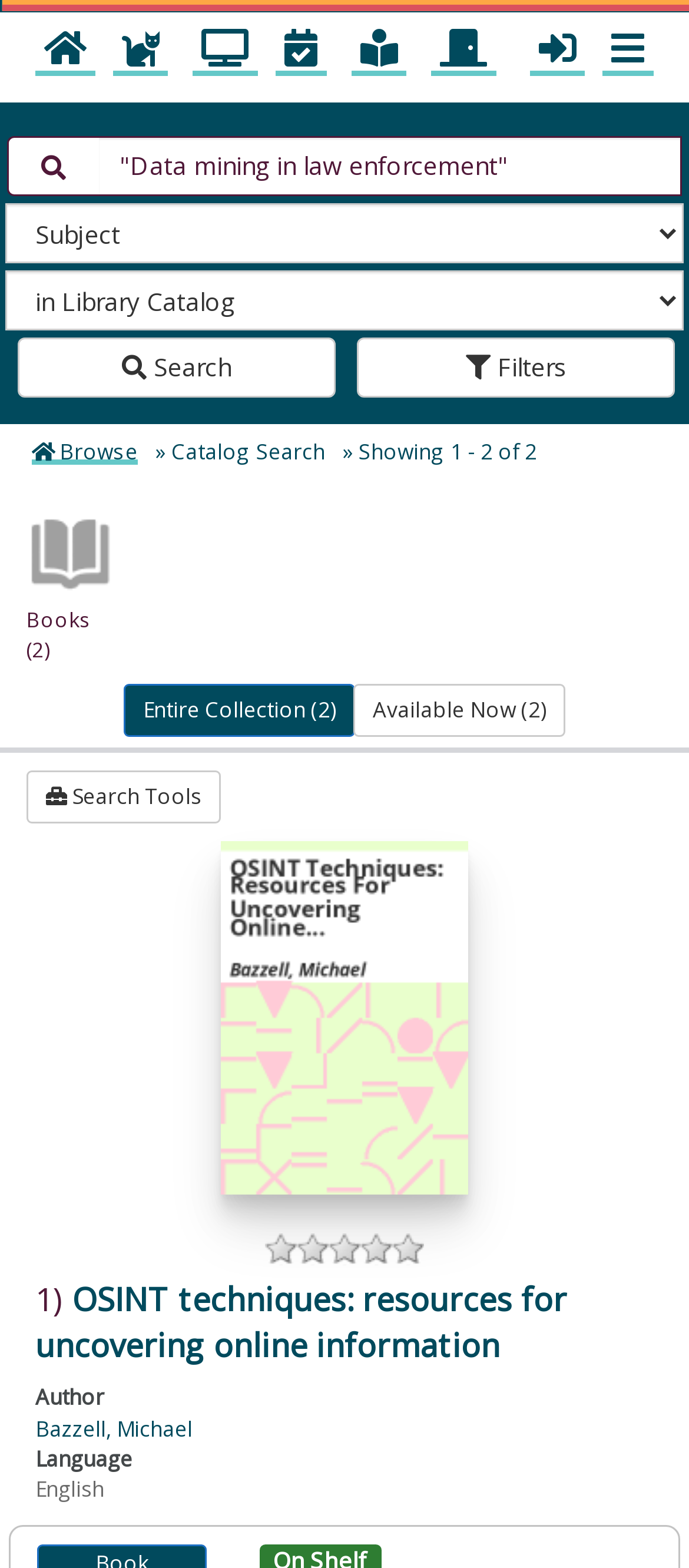Find and provide the bounding box coordinates for the UI element described with: "Entire Collection (2)".

[0.179, 0.436, 0.515, 0.469]